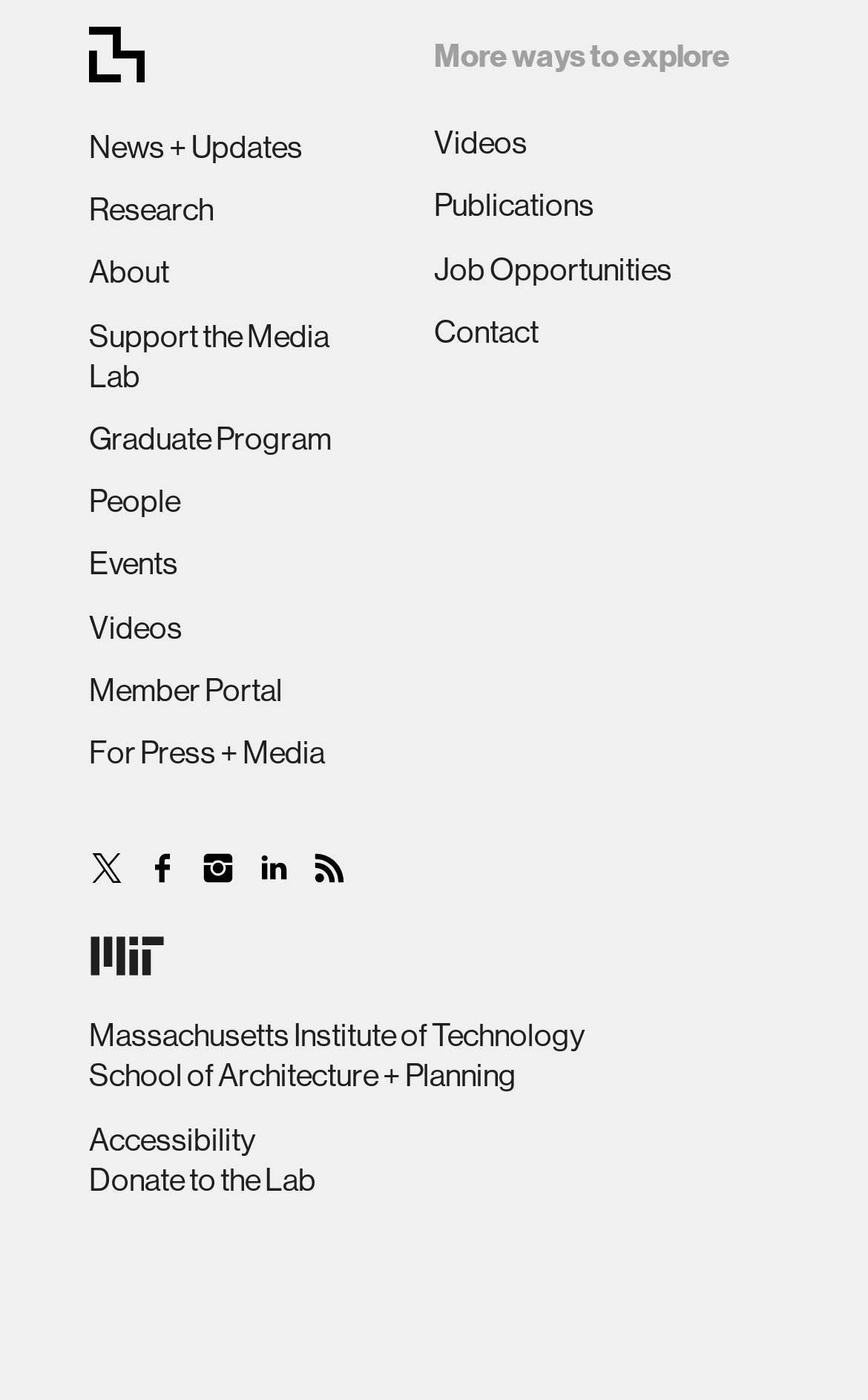Locate the bounding box coordinates of the element you need to click to accomplish the task described by this instruction: "Go to the Massachusetts Institute of Technology page".

[0.103, 0.727, 0.674, 0.752]